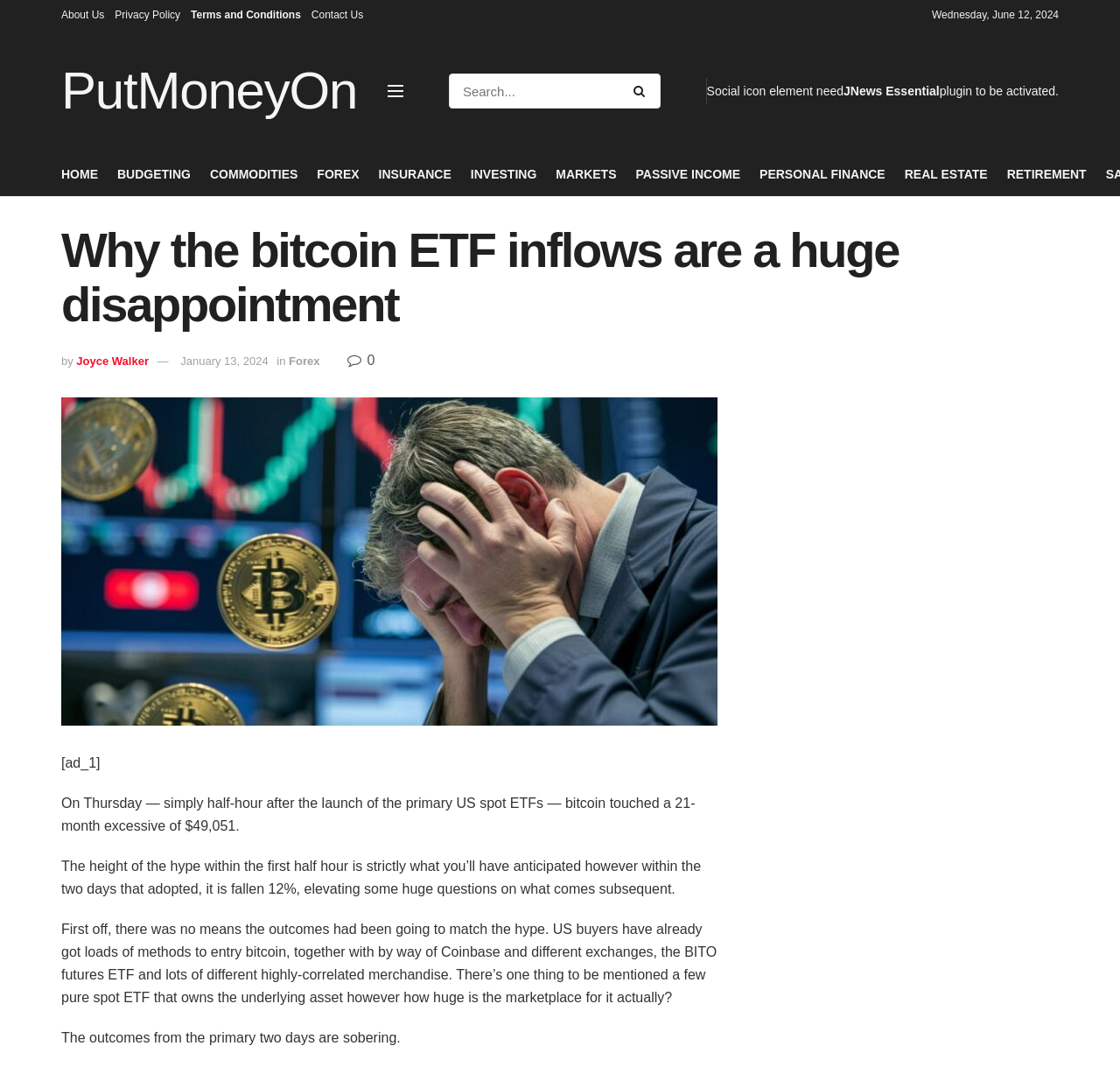Please analyze the image and give a detailed answer to the question:
What is the category of the article?

I found the category of the article by looking at the link element with the text 'Forex', which is located below the main heading and above the article content.